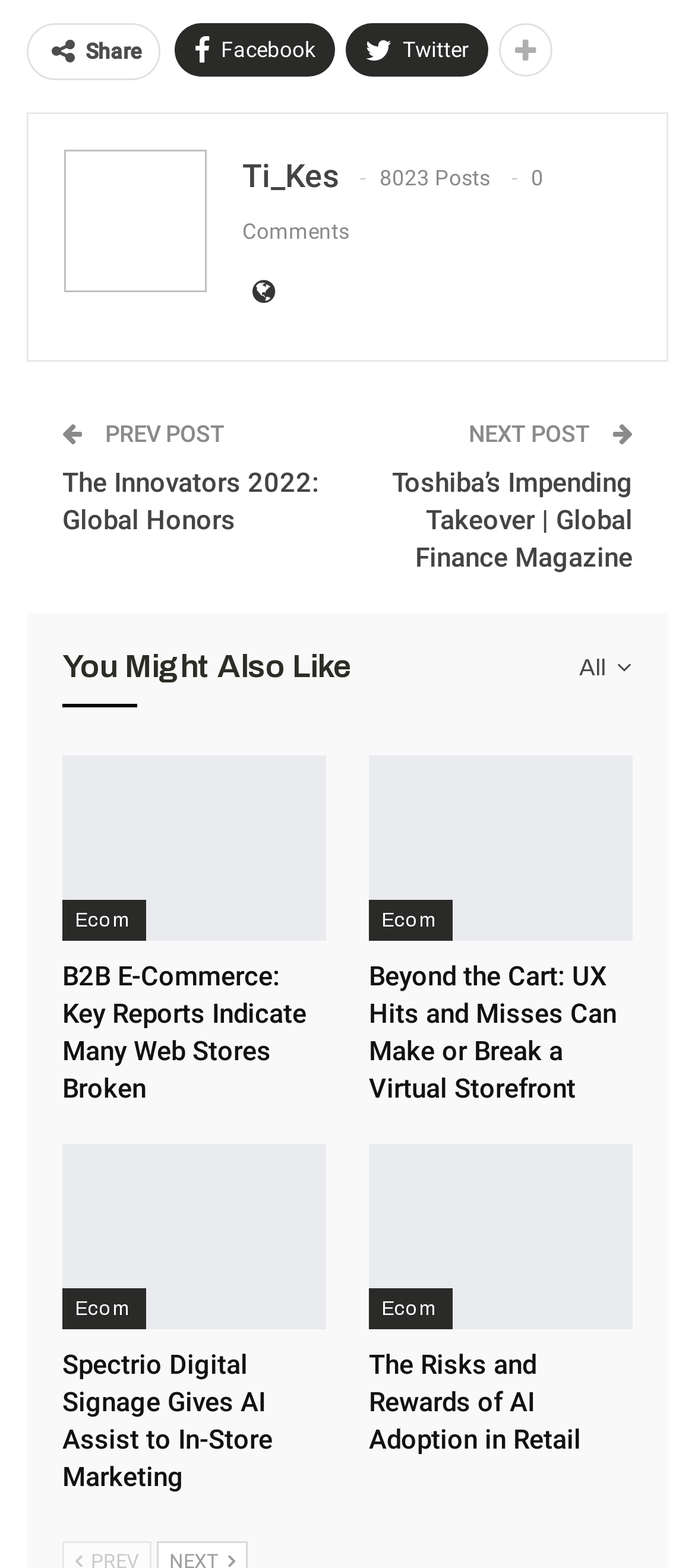How many comments are there?
Please provide a comprehensive answer based on the contents of the image.

The number of comments can be found in the StaticText element with the text '0 Comments' which is located near the top of the webpage, indicating the total number of comments.